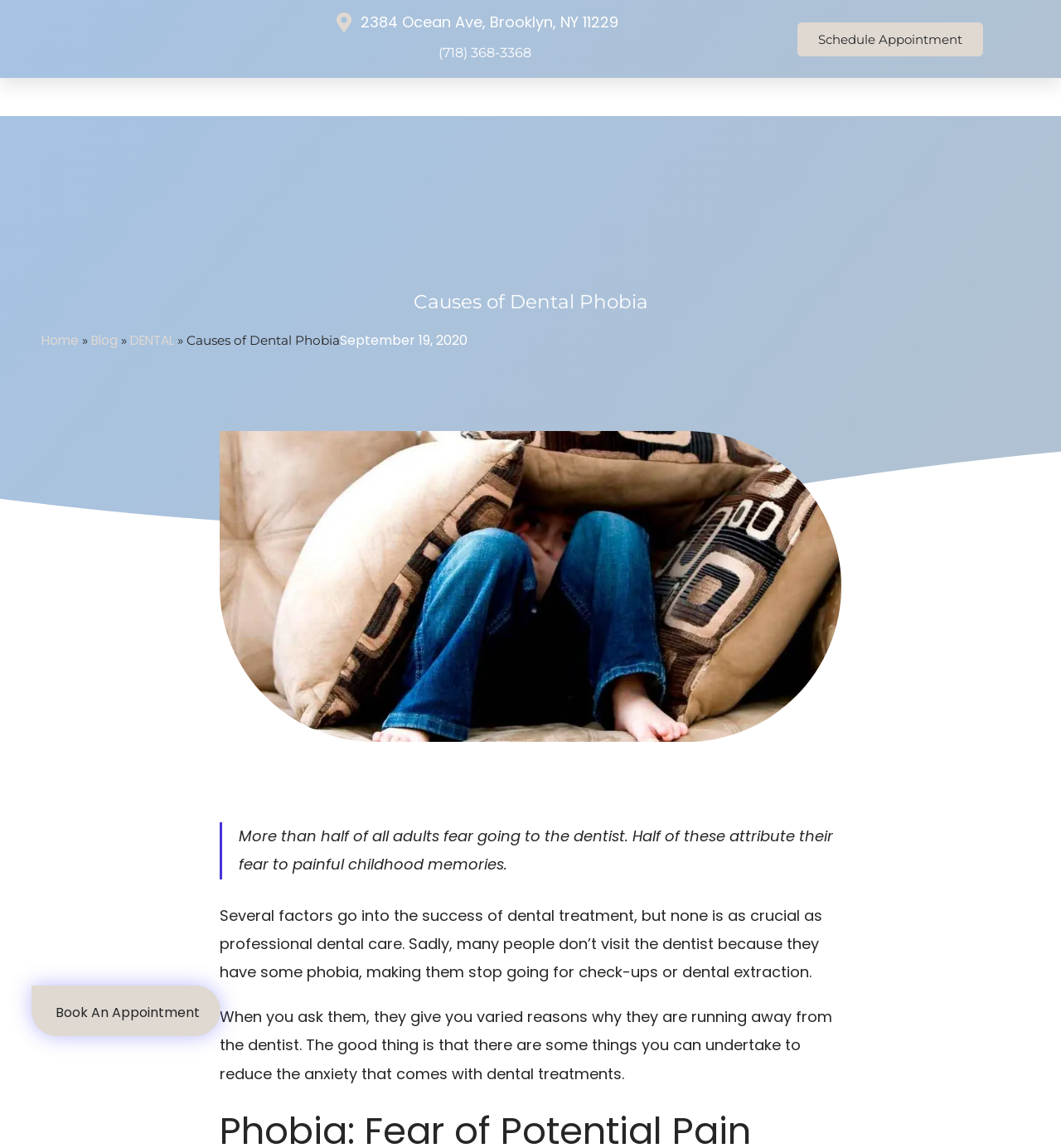Identify the bounding box coordinates of the element to click to follow this instruction: 'Click the link to schedule an appointment'. Ensure the coordinates are four float values between 0 and 1, provided as [left, top, right, bottom].

[0.752, 0.019, 0.927, 0.049]